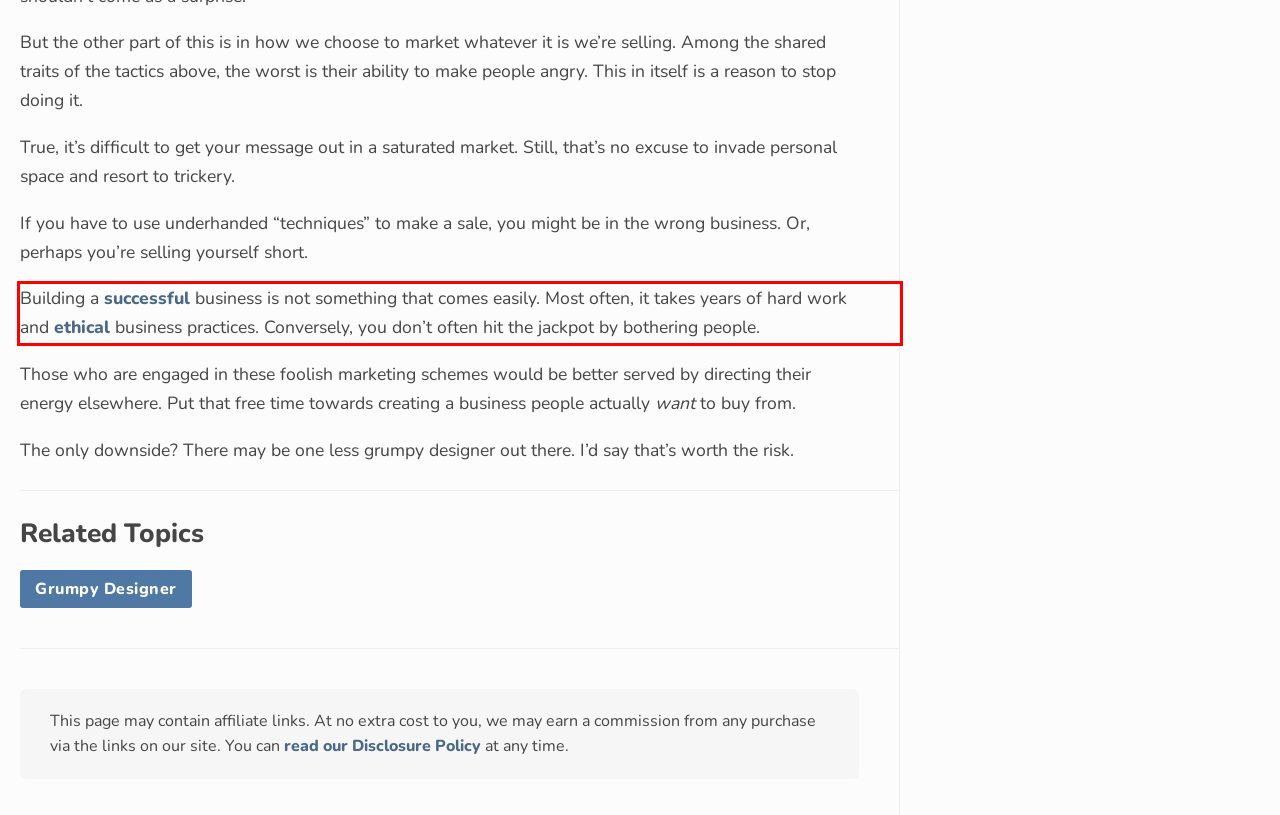Within the screenshot of a webpage, identify the red bounding box and perform OCR to capture the text content it contains.

Building a successful business is not something that comes easily. Most often, it takes years of hard work and ethical business practices. Conversely, you don’t often hit the jackpot by bothering people.